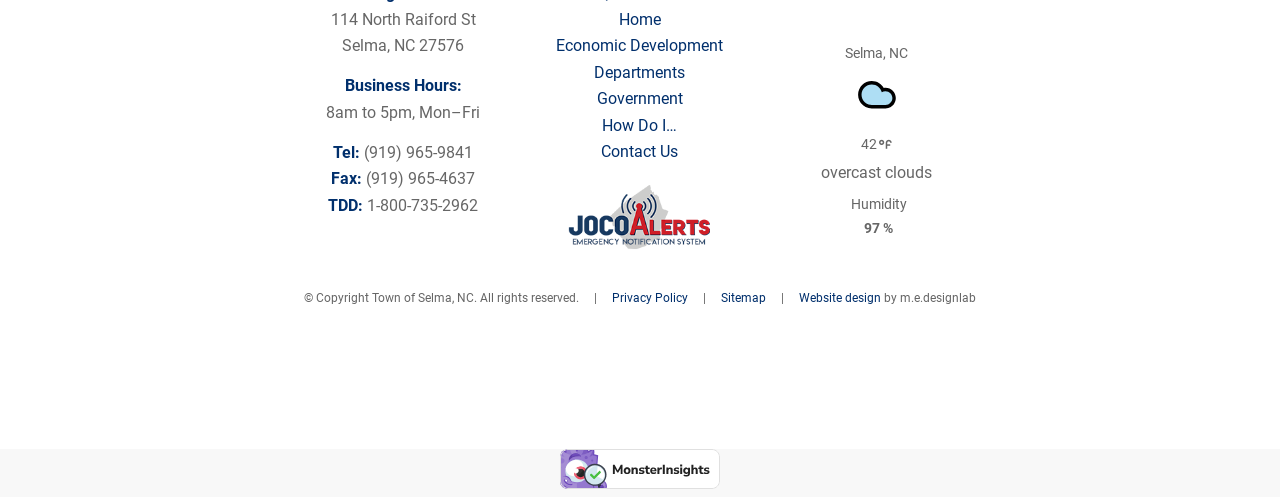Determine the bounding box coordinates of the element that should be clicked to execute the following command: "Click Privacy Policy".

[0.478, 0.585, 0.538, 0.613]